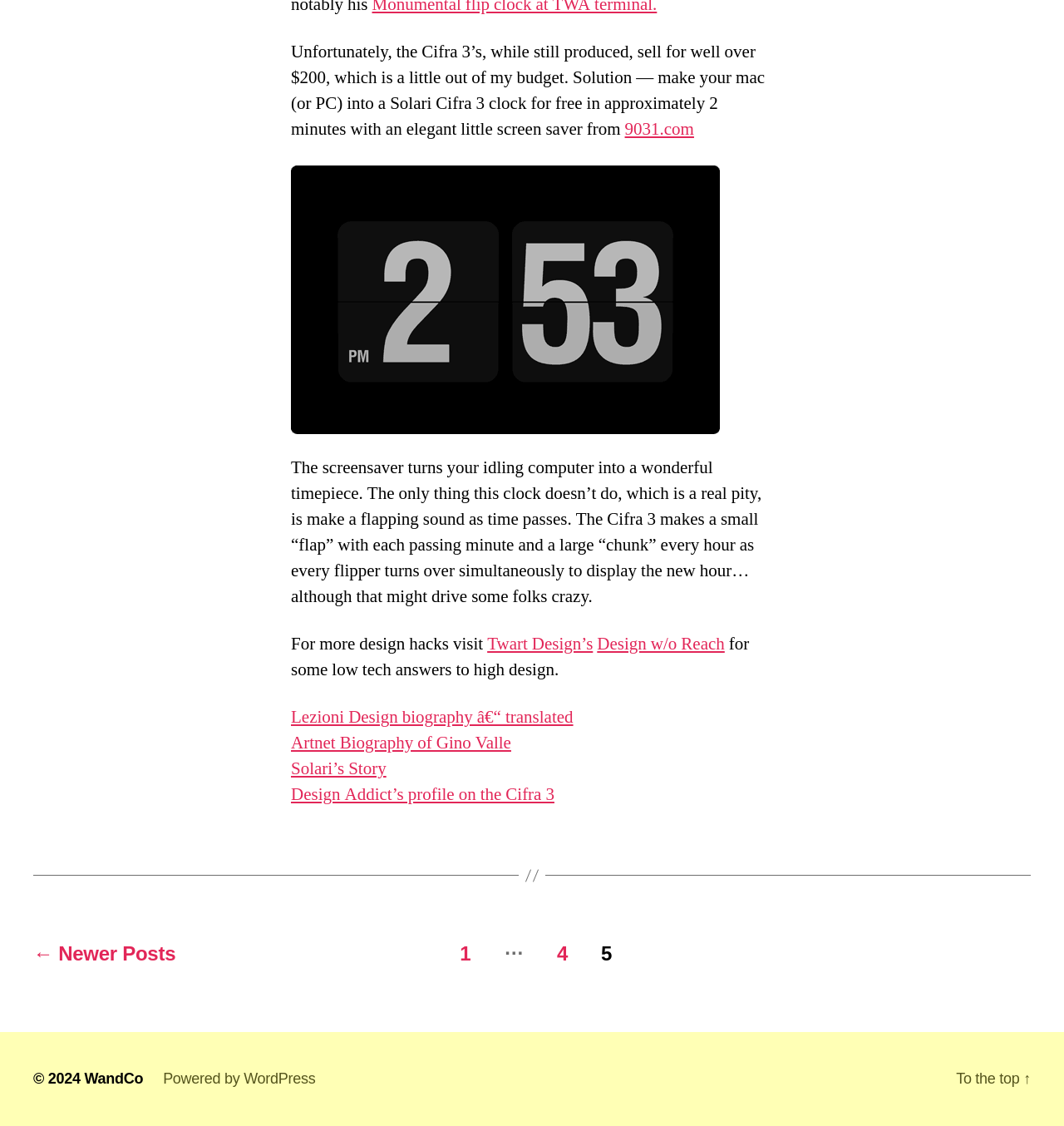From the webpage screenshot, identify the region described by Continue Shopping. Provide the bounding box coordinates as (top-left x, top-left y, bottom-right x, bottom-right y), with each value being a floating point number between 0 and 1.

None